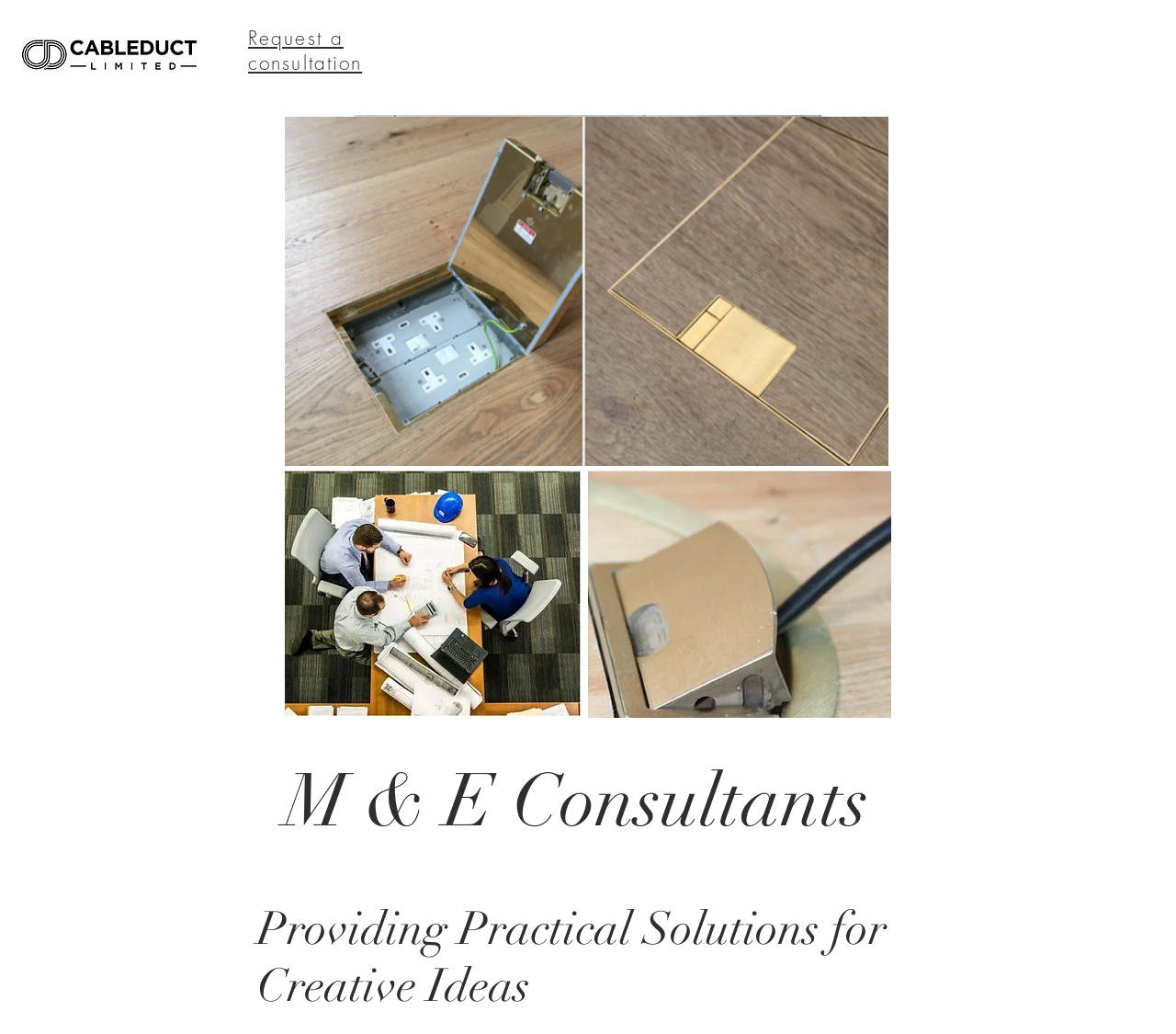Use the information in the screenshot to answer the question comprehensively: What type of images are displayed?

The type of images displayed are related to 'Architecture and engineering' because one of the image elements has the description 'Architecture and engineering centered floor boxes for installation', suggesting that the images are related to architecture and engineering projects.